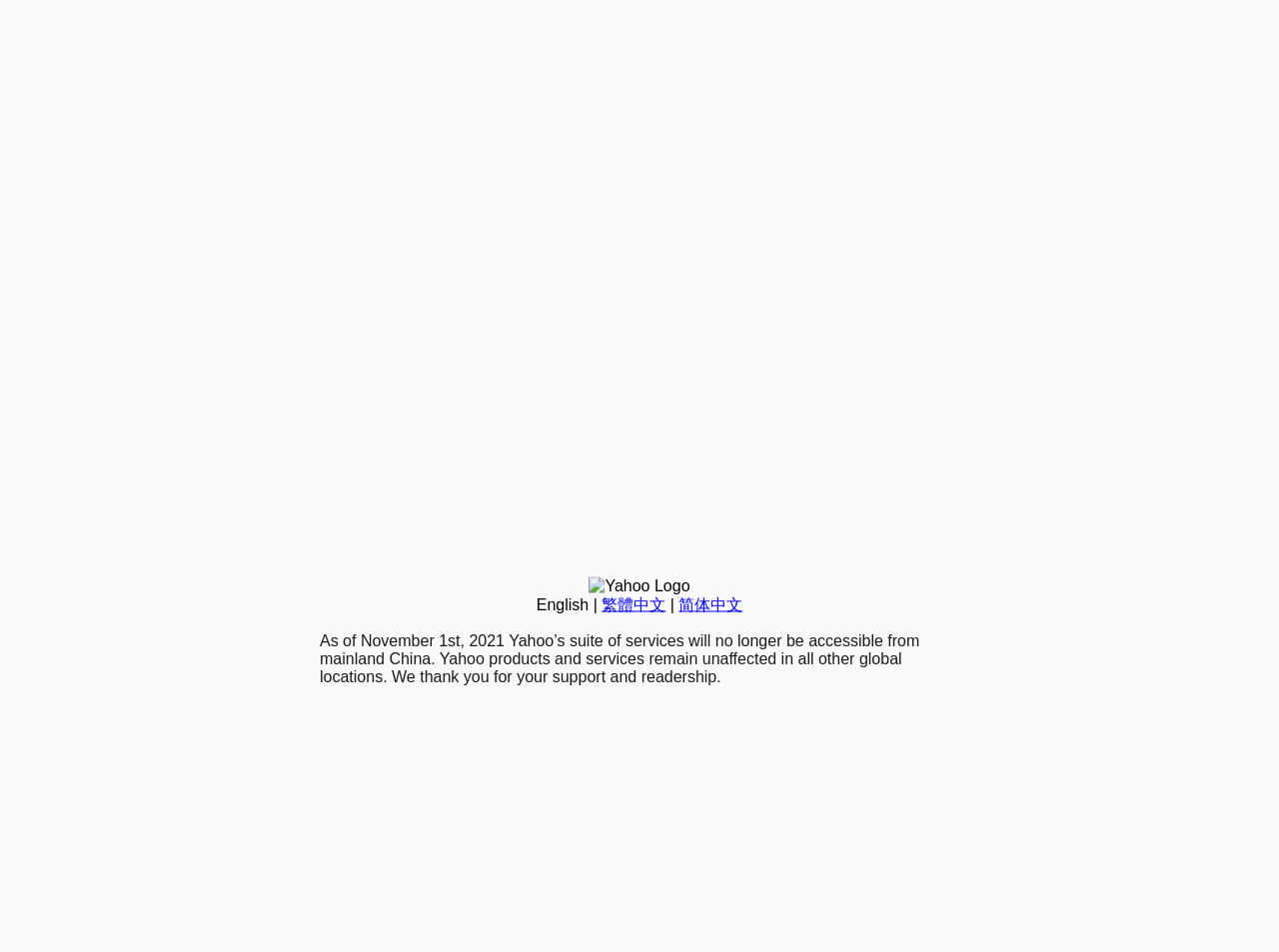Highlight the bounding box of the UI element that corresponds to this description: "繁體中文".

[0.47, 0.626, 0.52, 0.644]